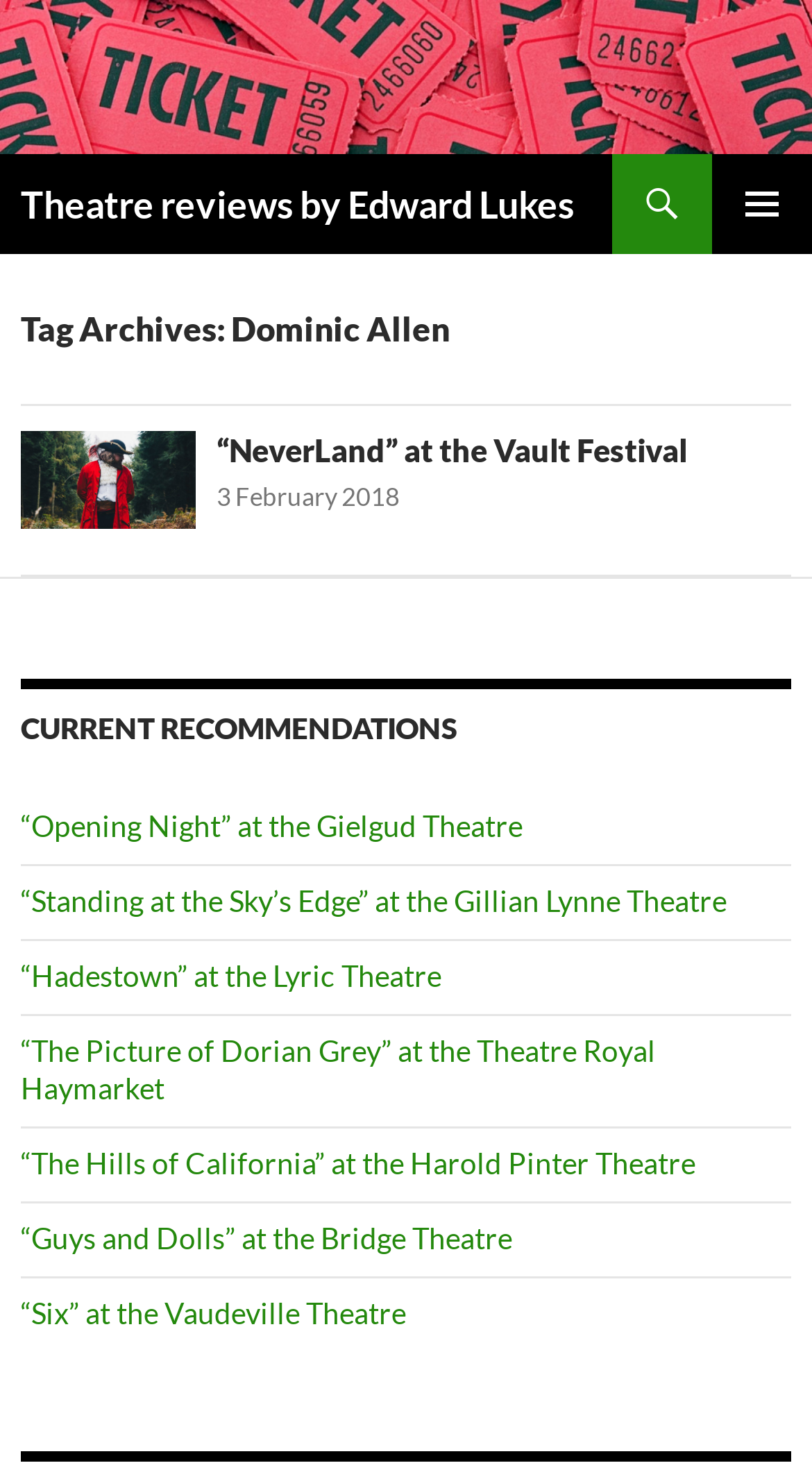Locate the bounding box coordinates of the clickable element to fulfill the following instruction: "Read the review of 'NeverLand' at the Vault Festival". Provide the coordinates as four float numbers between 0 and 1 in the format [left, top, right, bottom].

[0.267, 0.291, 0.846, 0.317]